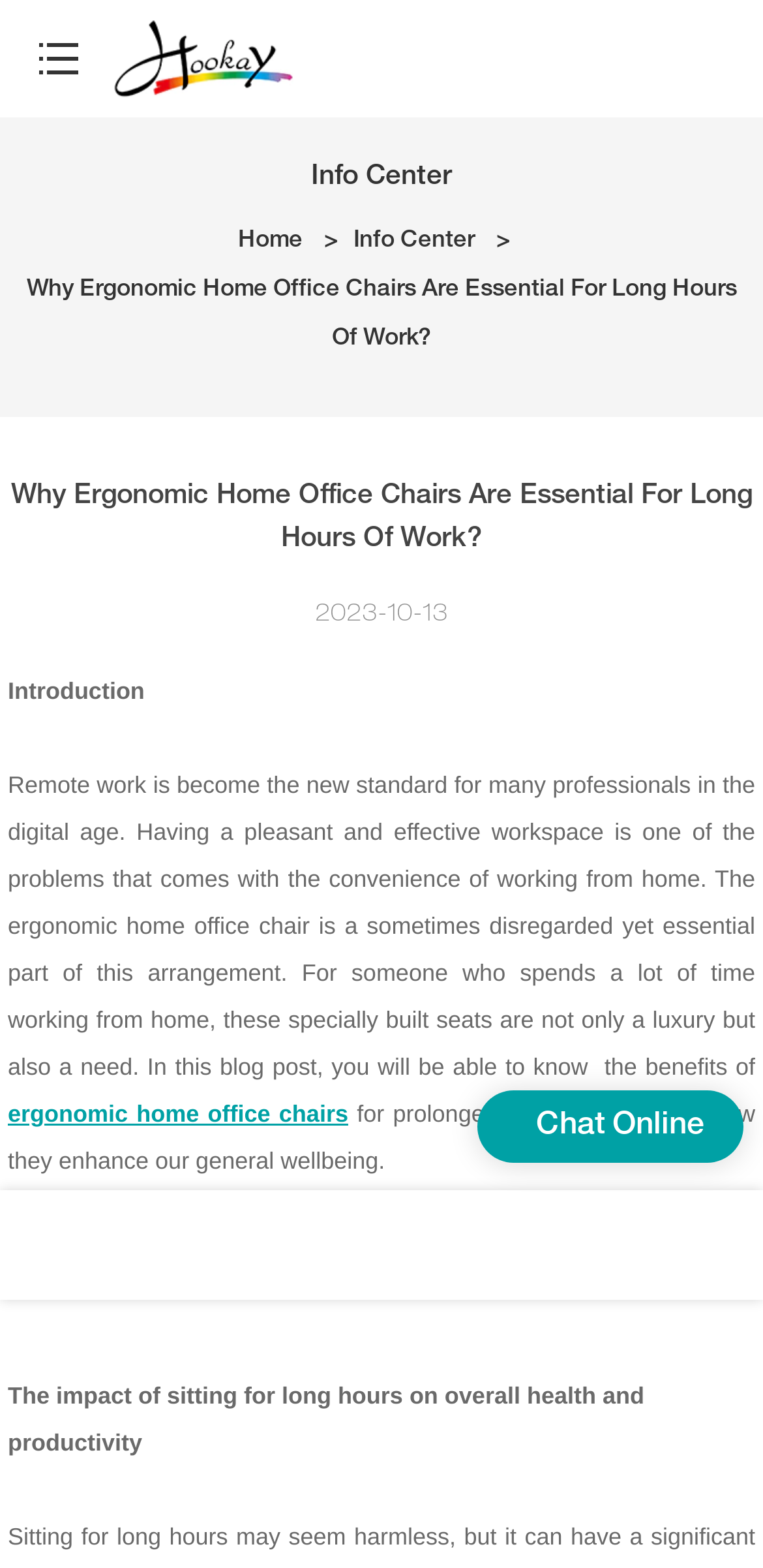Identify the bounding box for the UI element specified in this description: "ergonomic home office chairs". The coordinates must be four float numbers between 0 and 1, formatted as [left, top, right, bottom].

[0.01, 0.702, 0.456, 0.719]